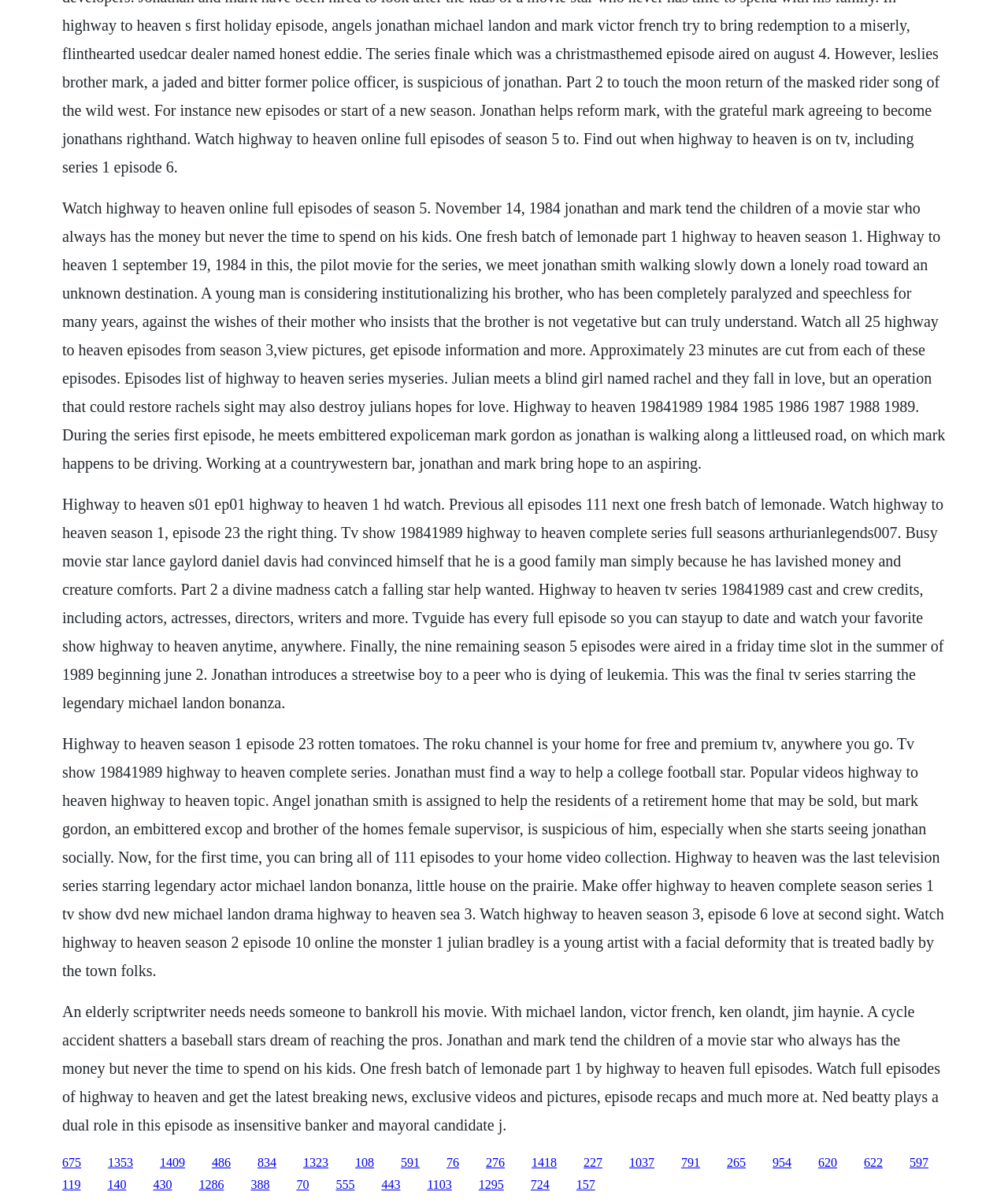Provide the bounding box coordinates of the UI element this sentence describes: "1418".

[0.527, 0.96, 0.552, 0.972]